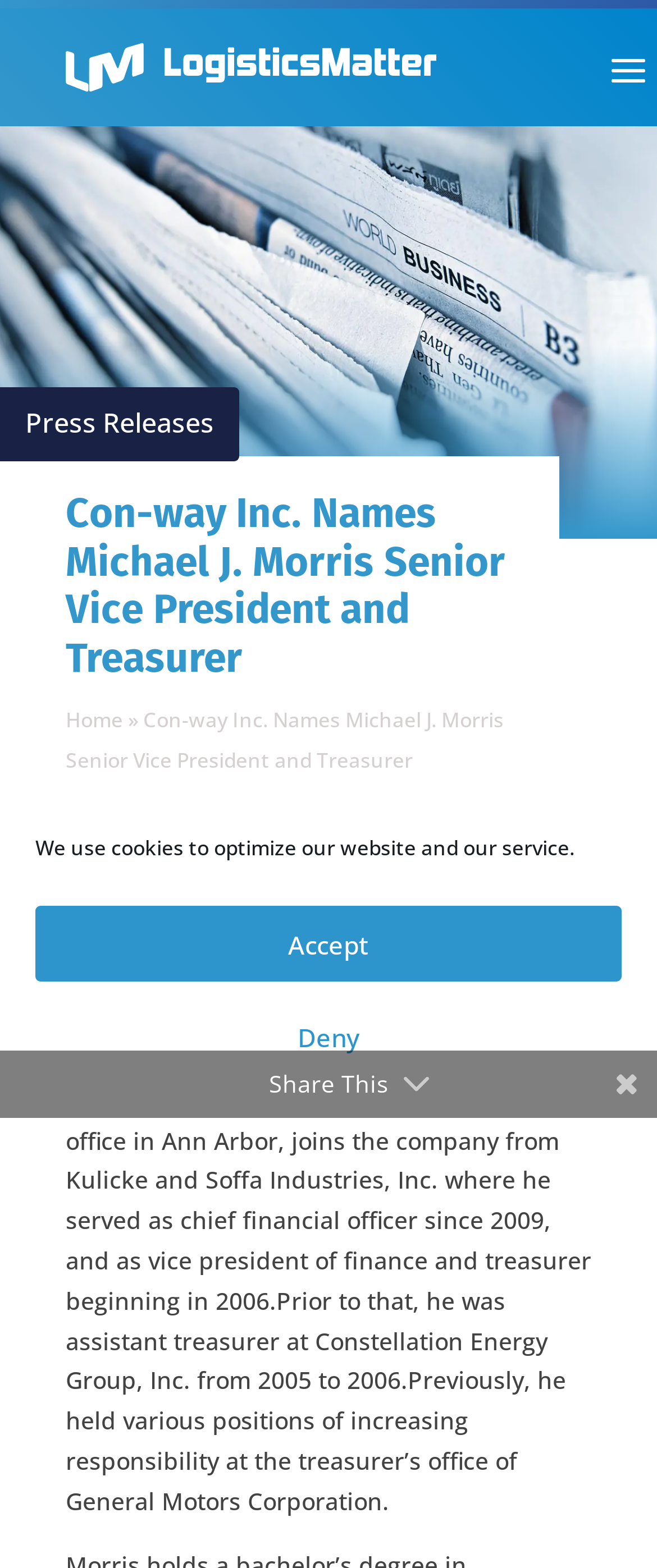Where is Con-way's corporate office located?
Please craft a detailed and exhaustive response to the question.

I found the answer by reading the static text element which says 'Morris, who is based at Con-way’s corporate office in Ann Arbor...'. This clearly states that Con-way's corporate office is located in Ann Arbor.